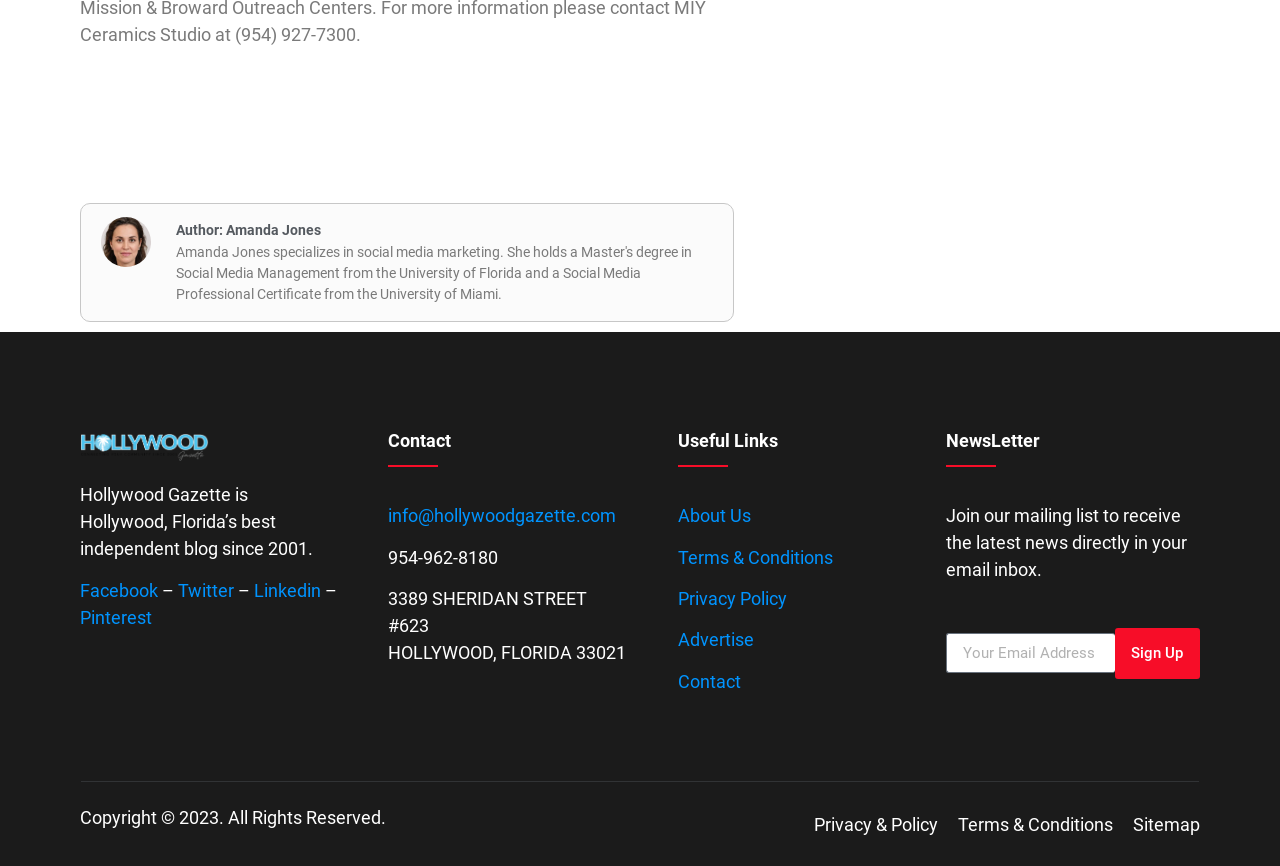What is the name of the author?
Answer the question with a single word or phrase by looking at the picture.

Amanda Jones